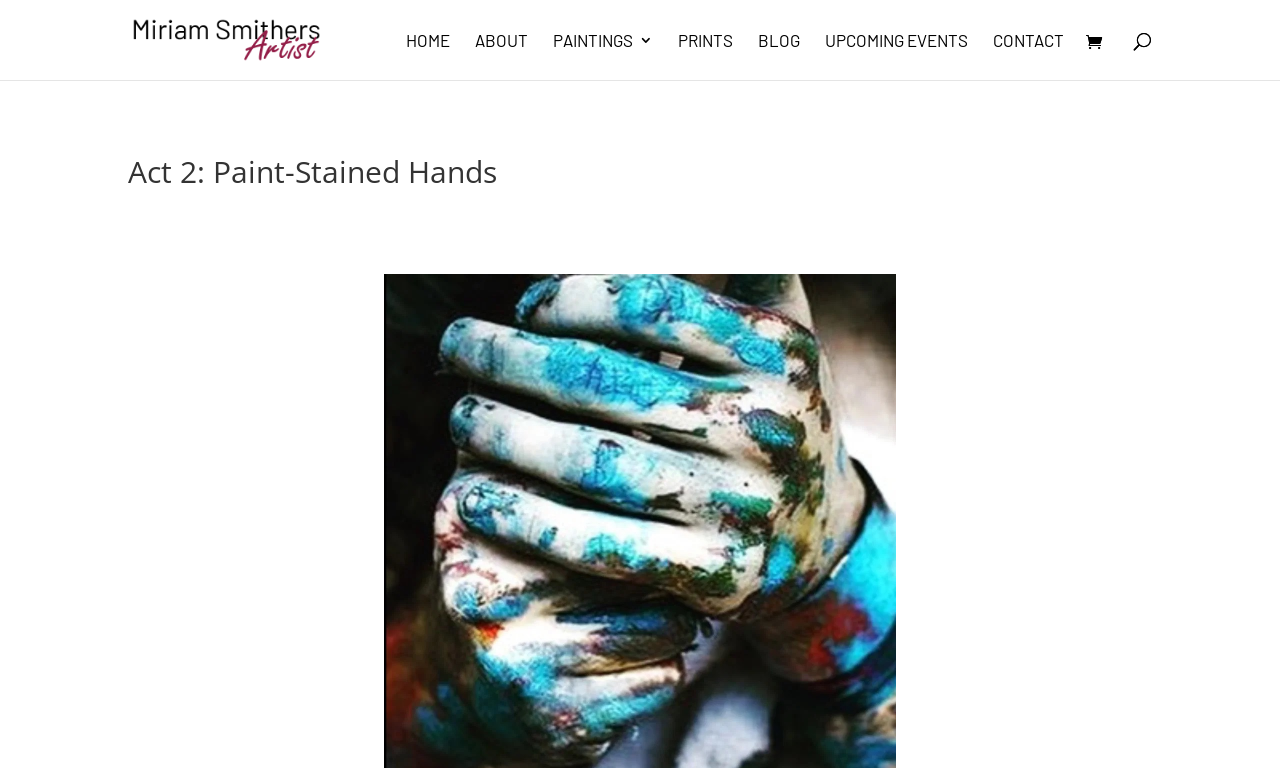Is there a social media link on the page?
Kindly offer a comprehensive and detailed response to the question.

I found a link with a Unicode character '', which is often used to represent a social media icon, indicating that there is a social media link on the page.